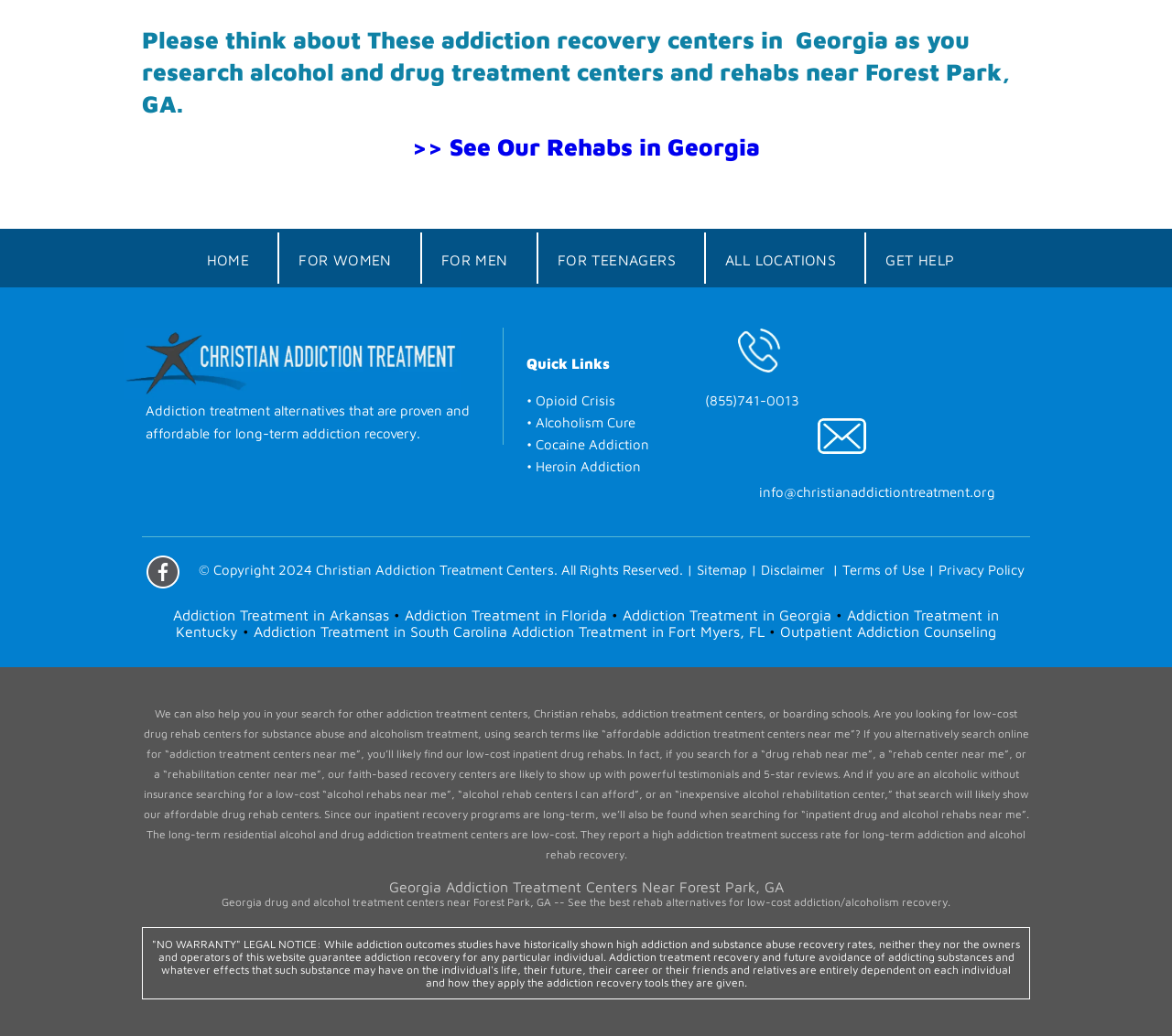What types of addiction treatment are mentioned?
Please provide a comprehensive and detailed answer to the question.

The webpage mentions various types of addiction treatment, including Opioid Crisis, Alcoholism Cure, Cocaine Addiction, and Heroin Addiction, which are listed under the 'Quick Links' section.